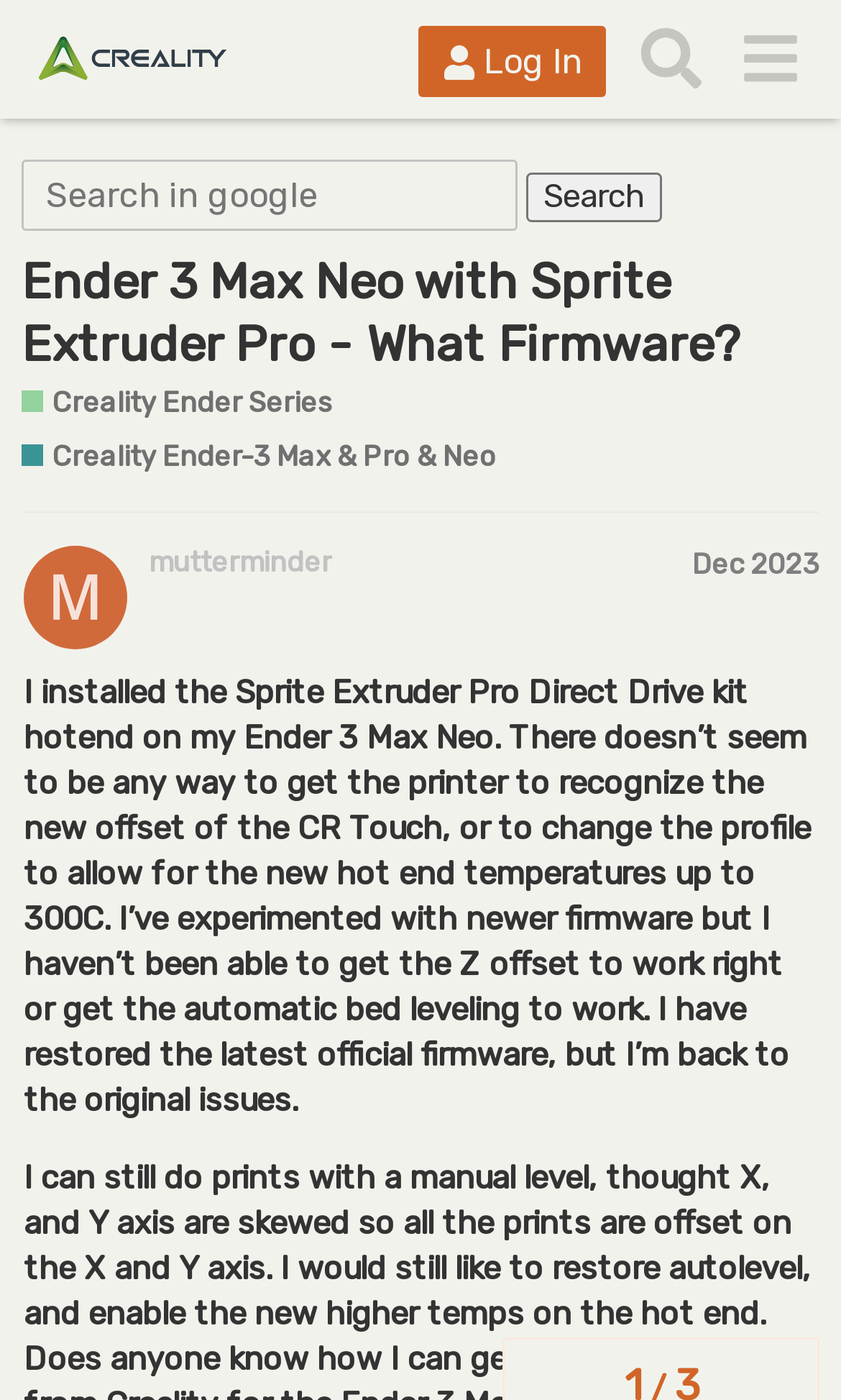Give a one-word or short phrase answer to this question: 
What is the name of the printer model?

Ender 3 Max Neo